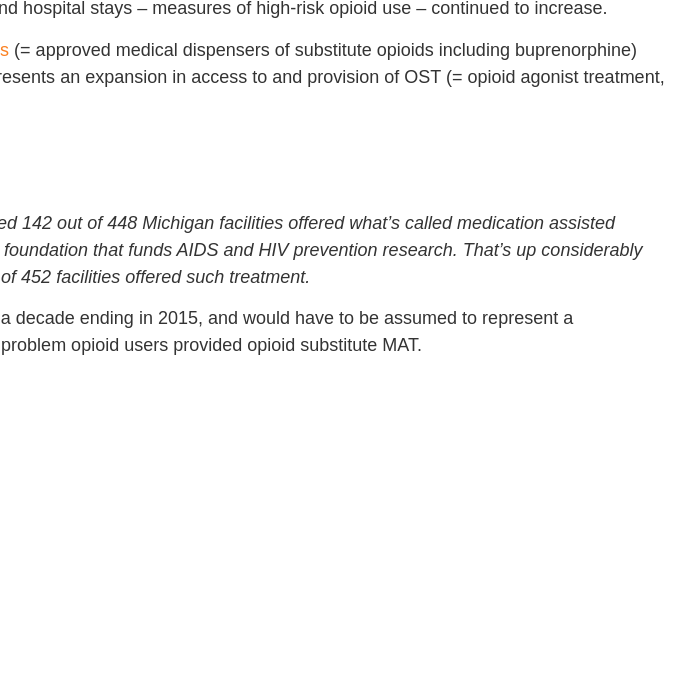What was the increase in facilities providing MAT from 2005 to 2015?
Provide a detailed answer to the question using information from the image.

The caption states that in 2005, 87 out of 452 facilities offered MAT, and in 2015, 142 out of 448 facilities provided MAT. Therefore, the increase is 142 - 87 = 55 facilities.